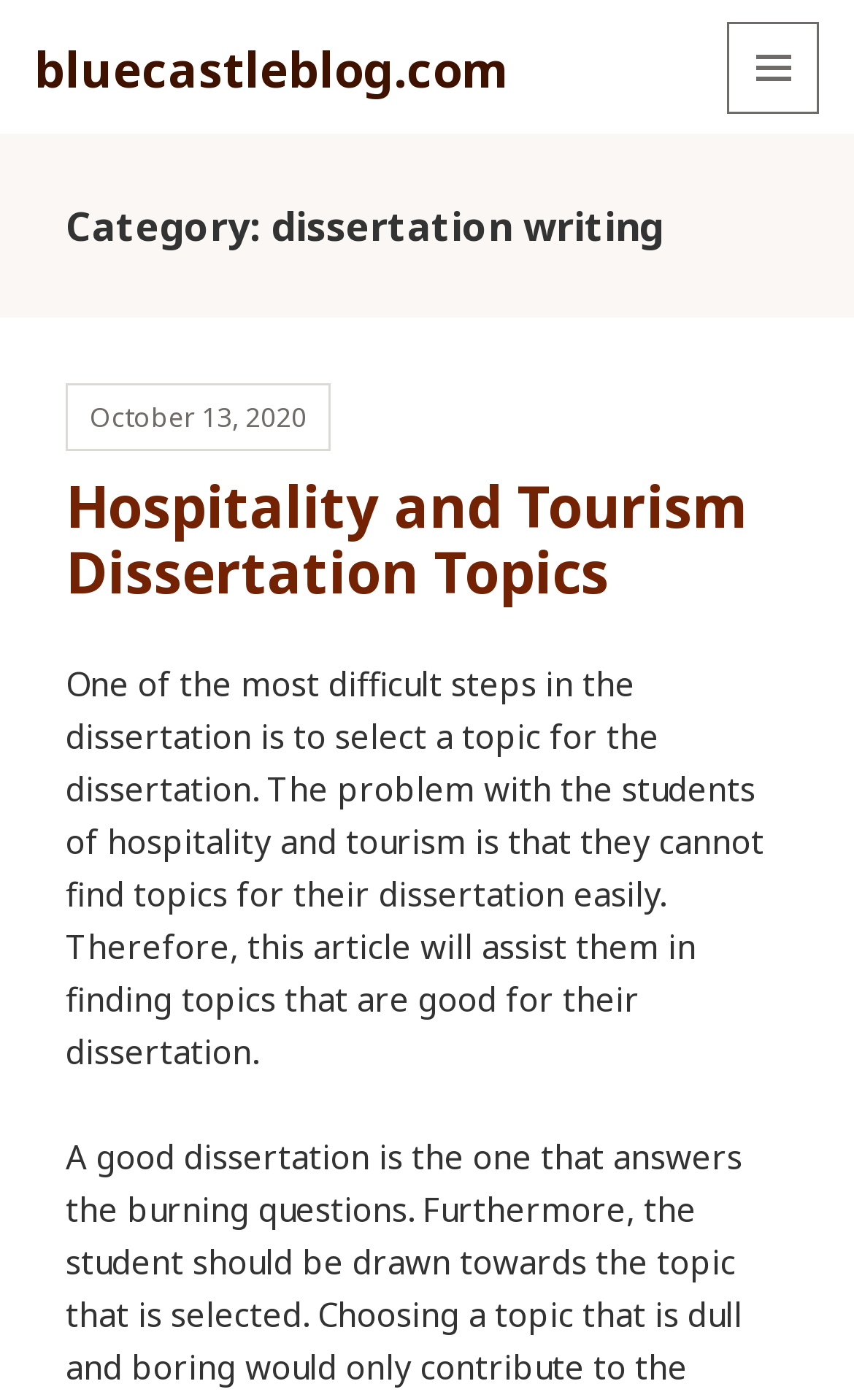What is the topic of the dissertation discussed in the article?
Please interpret the details in the image and answer the question thoroughly.

I determined the topic by looking at the heading 'Hospitality and Tourism Dissertation Topics' which is a child element of the HeaderAsNonLandmark element.